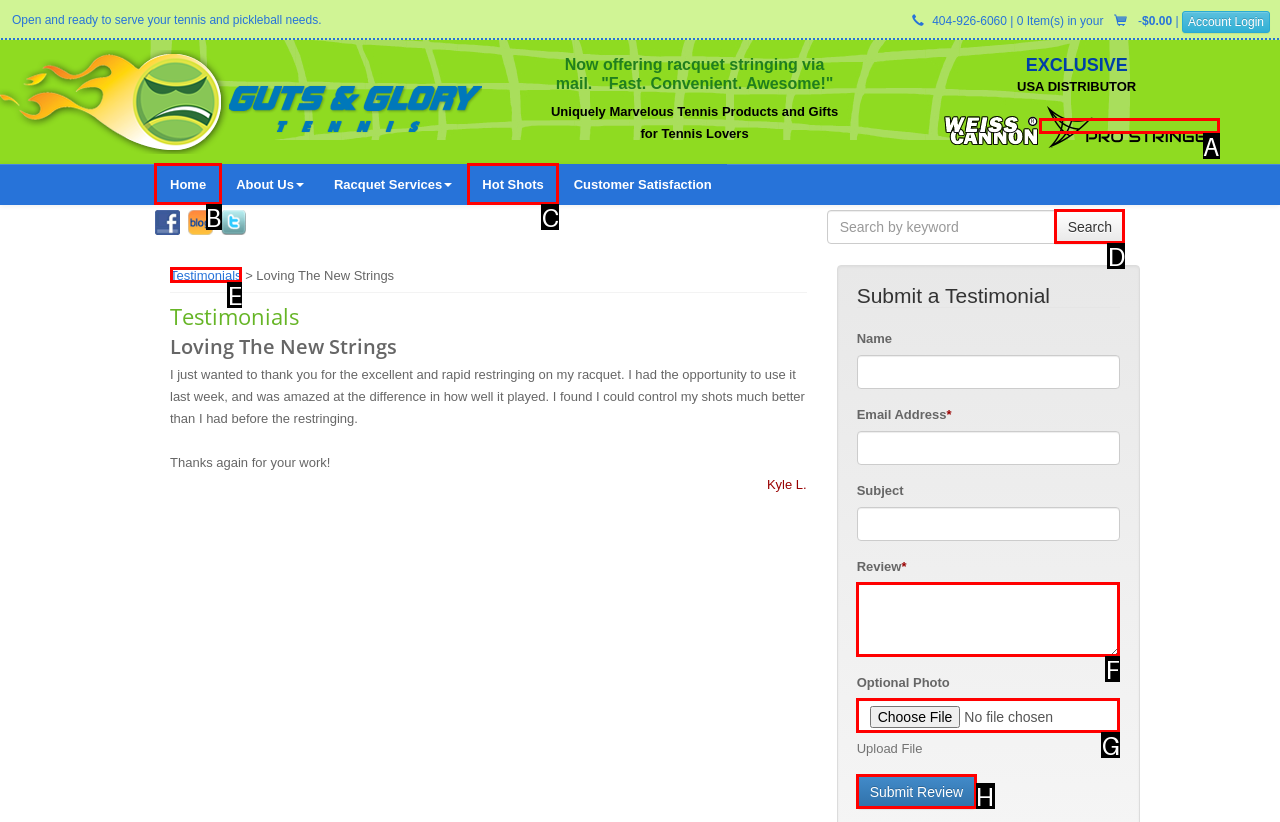Determine which option should be clicked to carry out this task: Go to home page
State the letter of the correct choice from the provided options.

B